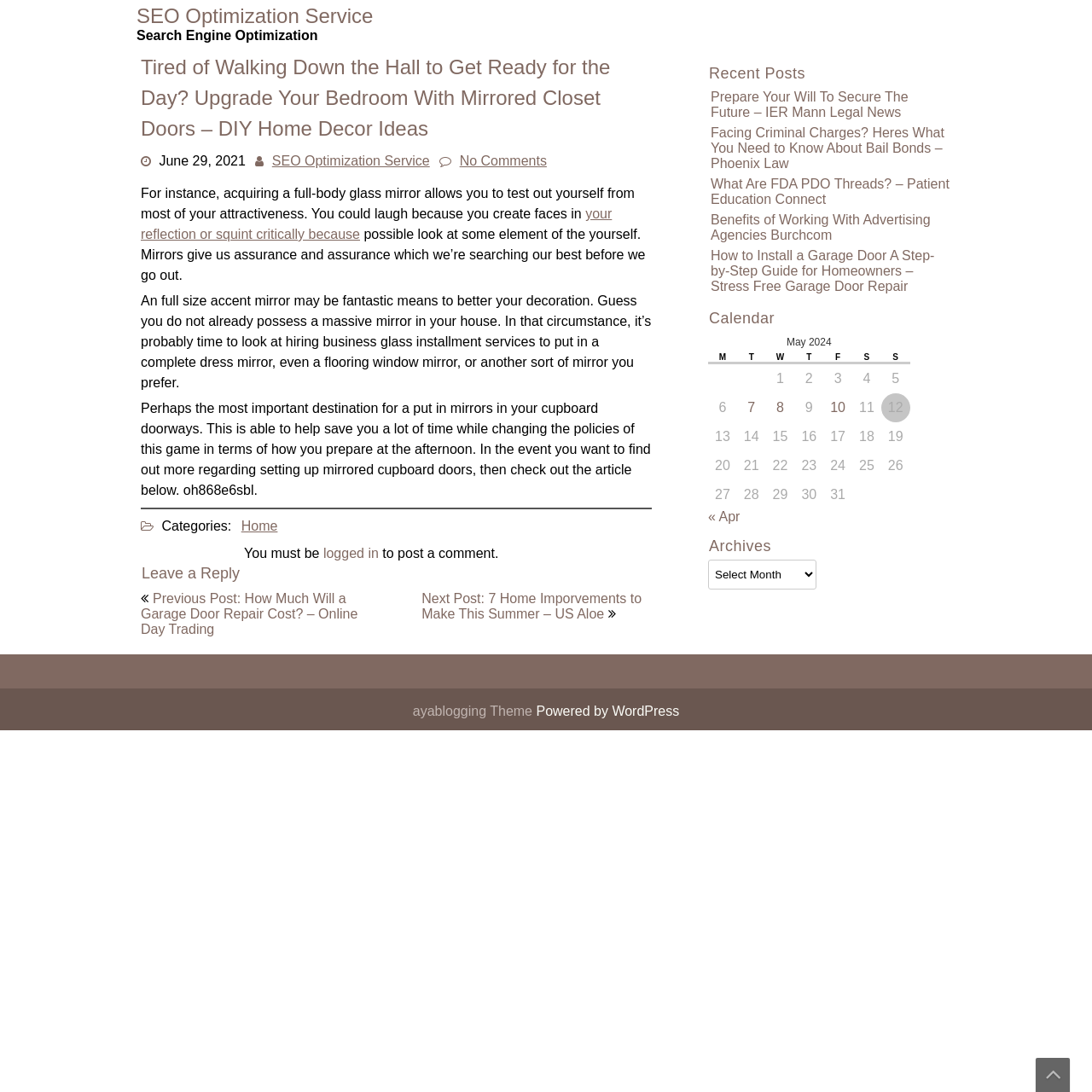Select the bounding box coordinates of the element I need to click to carry out the following instruction: "Click on the link to read more about SEO Optimization Service".

[0.125, 0.004, 0.342, 0.026]